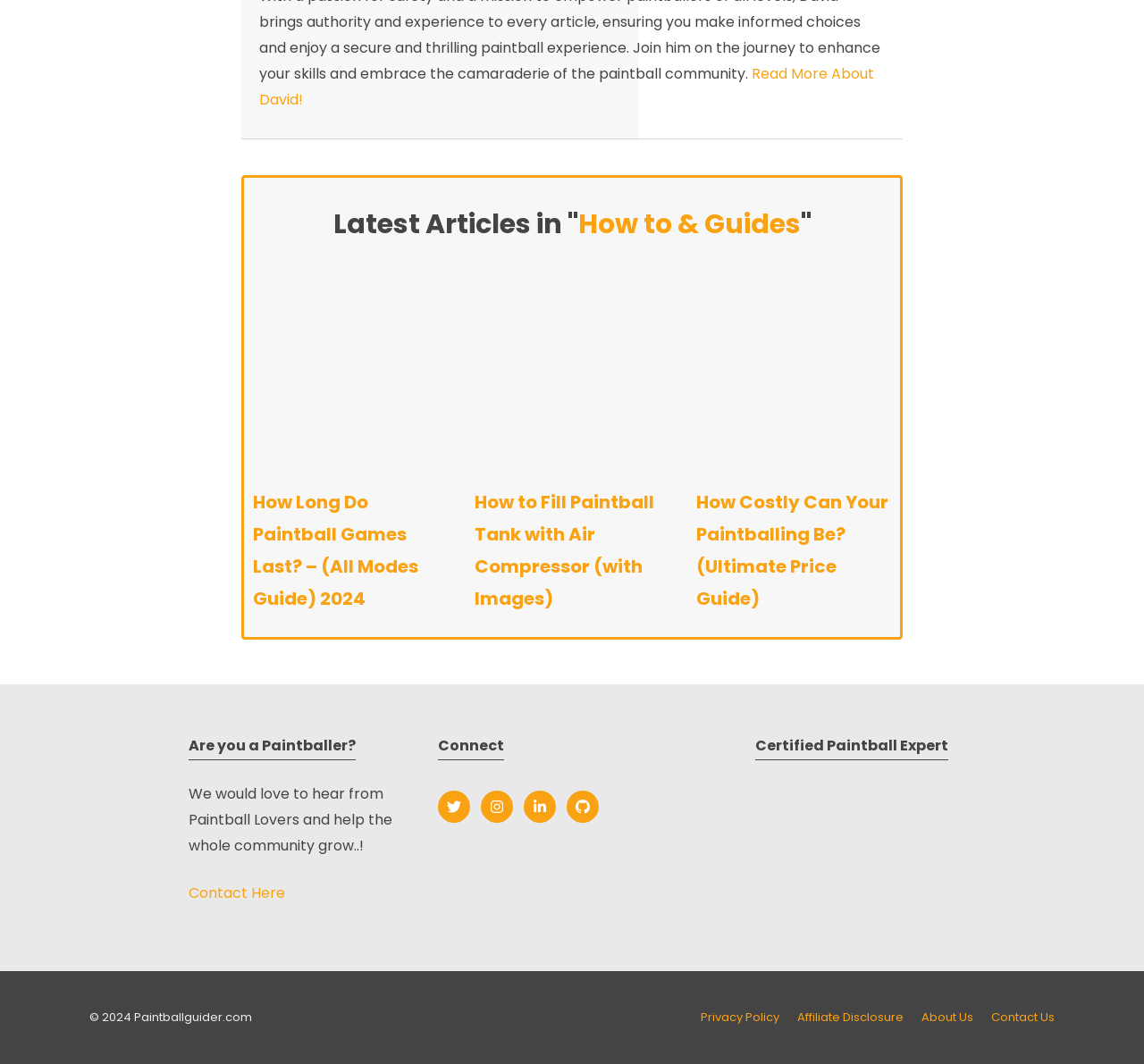Based on the visual content of the image, answer the question thoroughly: How many social media links are there?

The number of social media links can be determined by looking at the links below the 'Connect' text, which are four in number, indicating that there are four social media links.